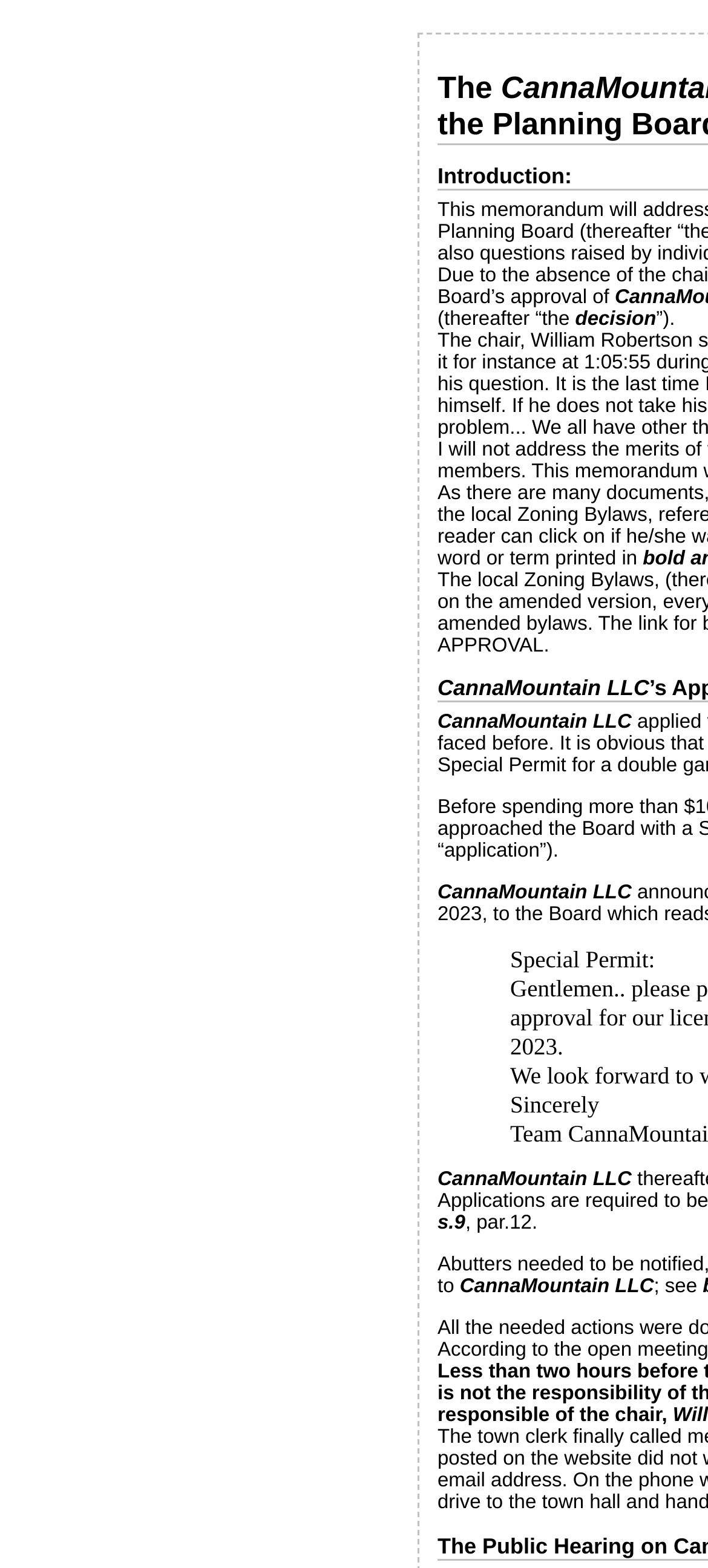Determine the bounding box coordinates (top-left x, top-left y, bottom-right x, bottom-right y) of the UI element described in the following text: Login

None